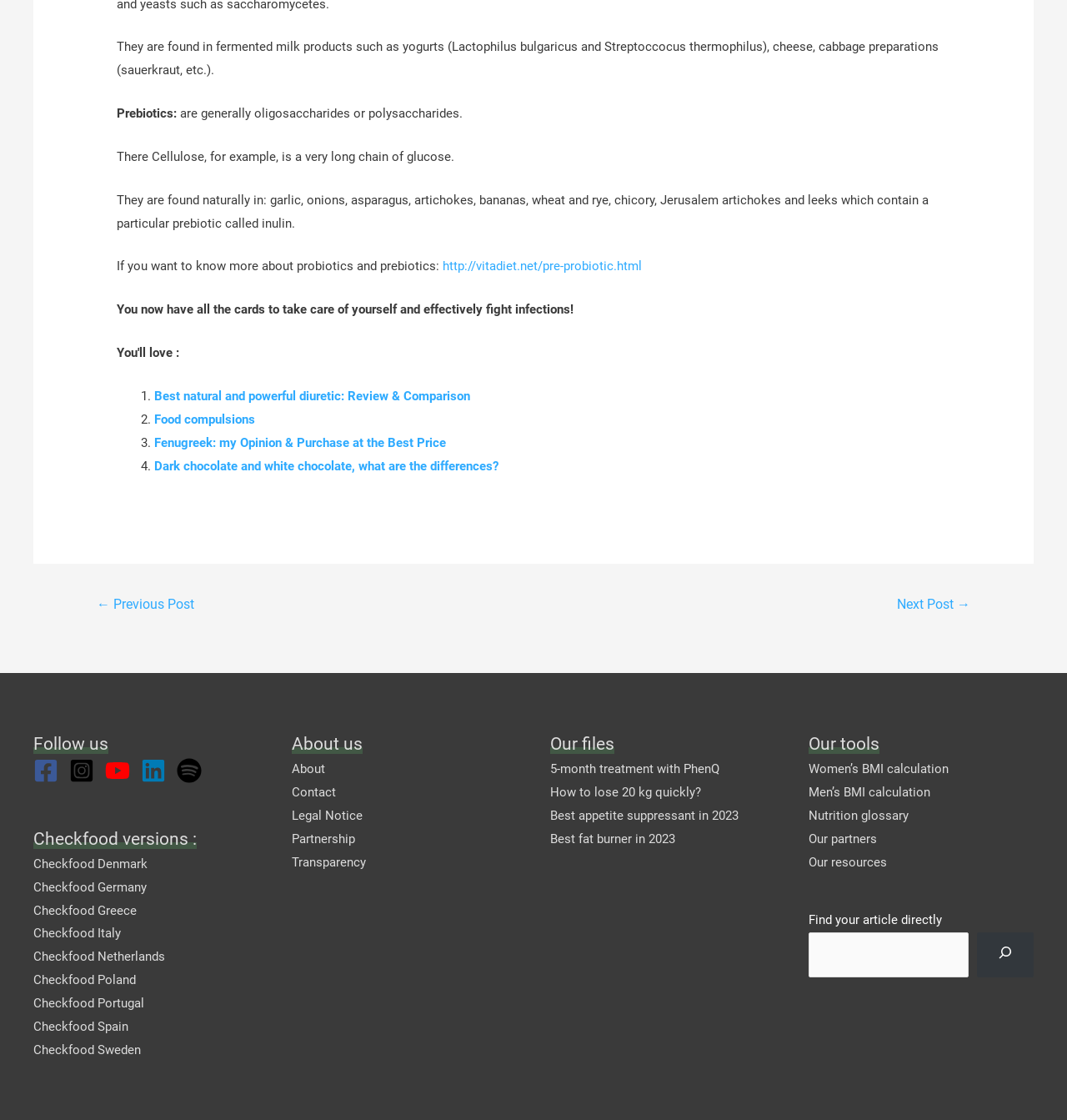What are probiotics and prebiotics found in?
Respond to the question with a single word or phrase according to the image.

fermented milk products